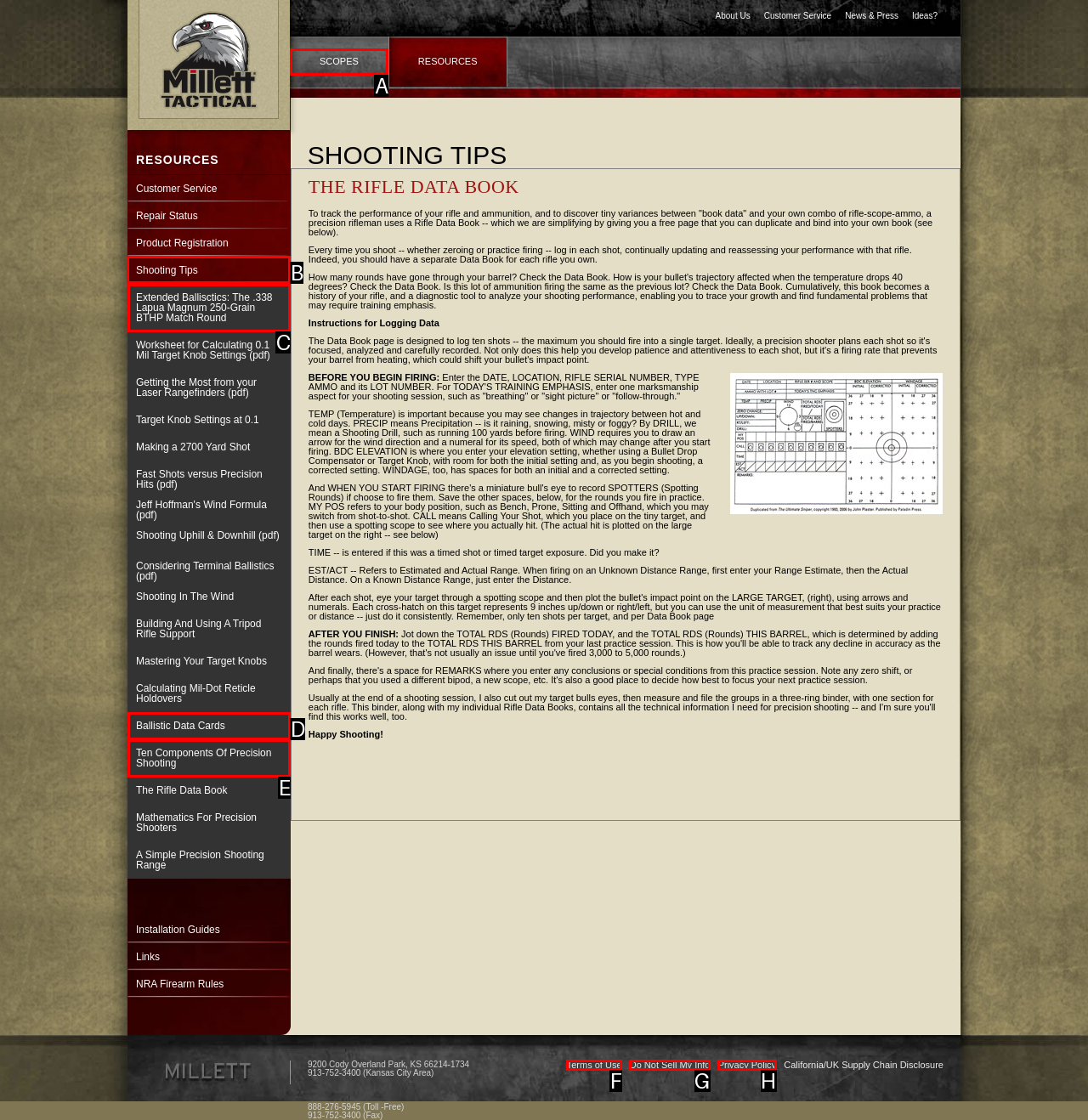Specify which HTML element I should click to complete this instruction: View the 'Shooting Tips' page Answer with the letter of the relevant option.

B